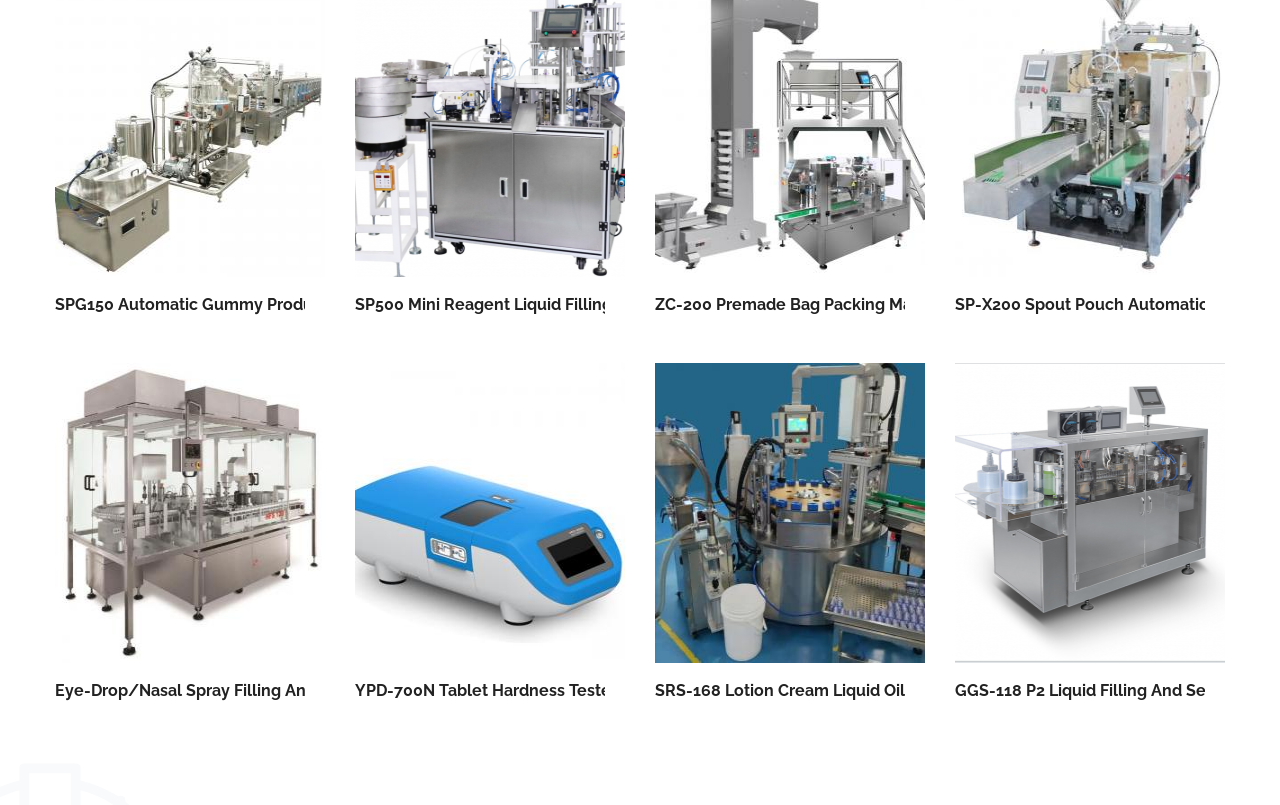Determine the bounding box coordinates for the UI element described. Format the coordinates as (top-left x, top-left y, bottom-right x, bottom-right y) and ensure all values are between 0 and 1. Element description: Daily Games

None